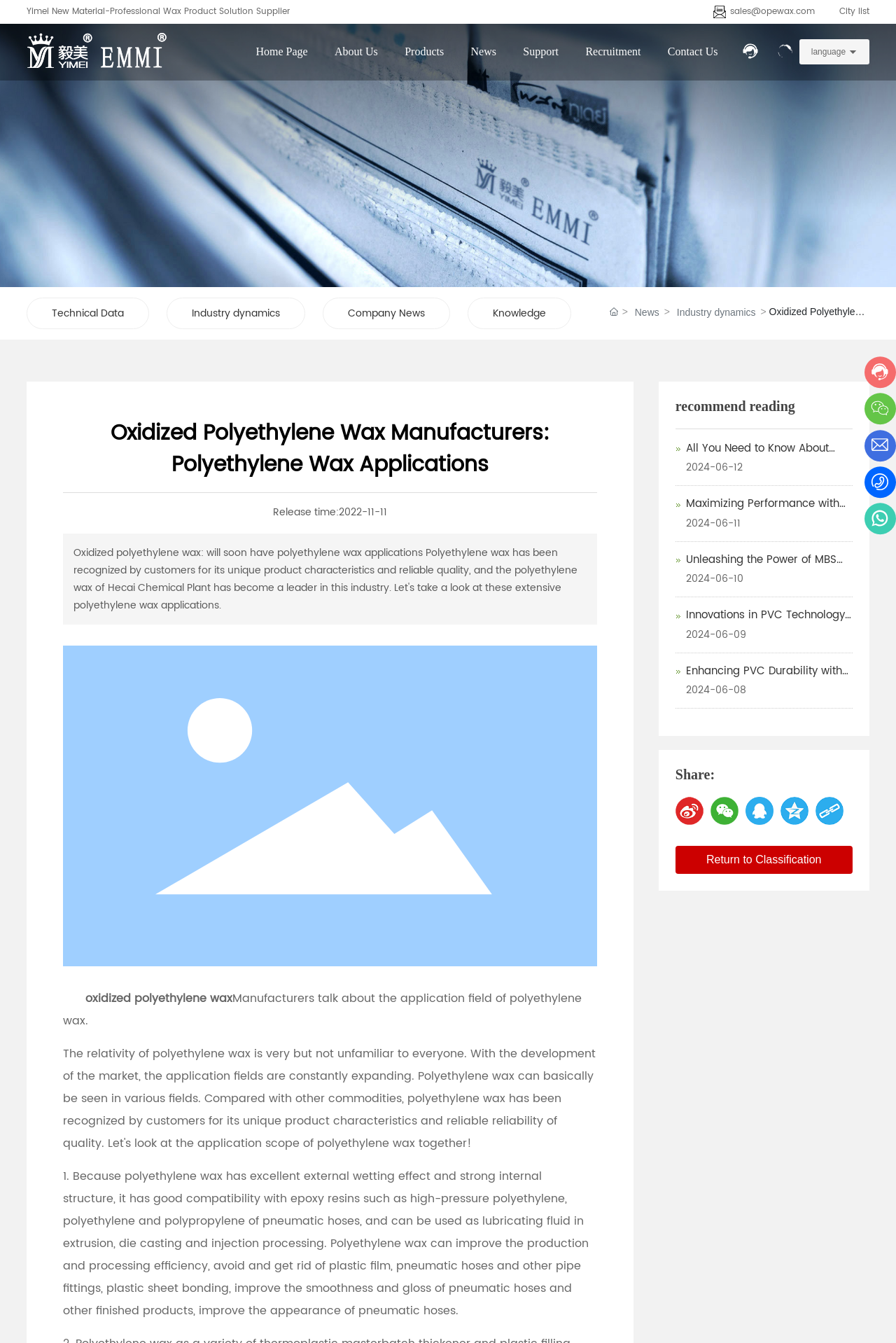Please answer the following question using a single word or phrase: 
How many social media platforms are available for sharing?

5